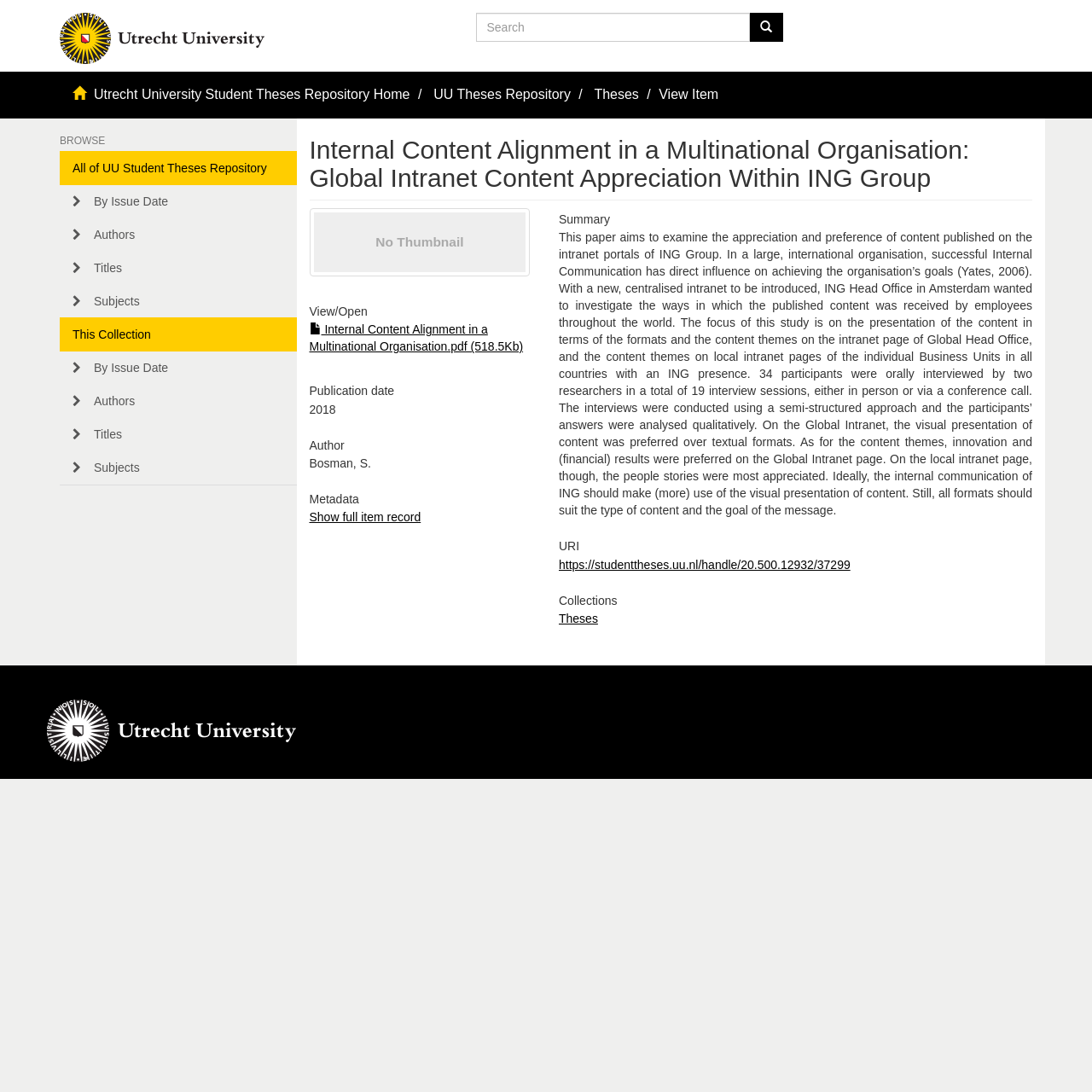Please identify the bounding box coordinates of the element that needs to be clicked to execute the following command: "Browse by issue date". Provide the bounding box using four float numbers between 0 and 1, formatted as [left, top, right, bottom].

[0.055, 0.169, 0.271, 0.2]